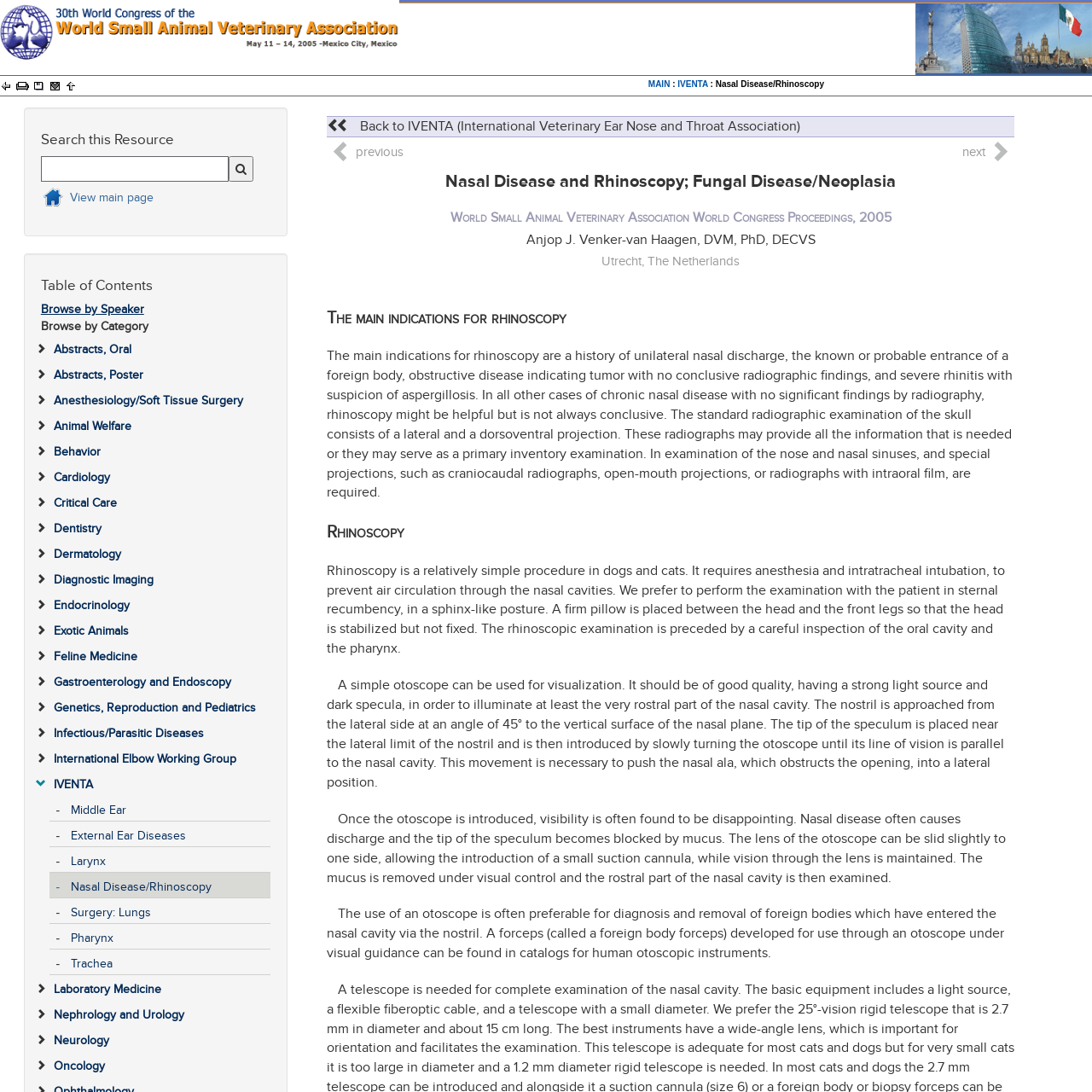Can you find the bounding box coordinates for the element to click on to achieve the instruction: "Click on Nasal Disease/Rhinoscopy"?

[0.648, 0.073, 0.755, 0.081]